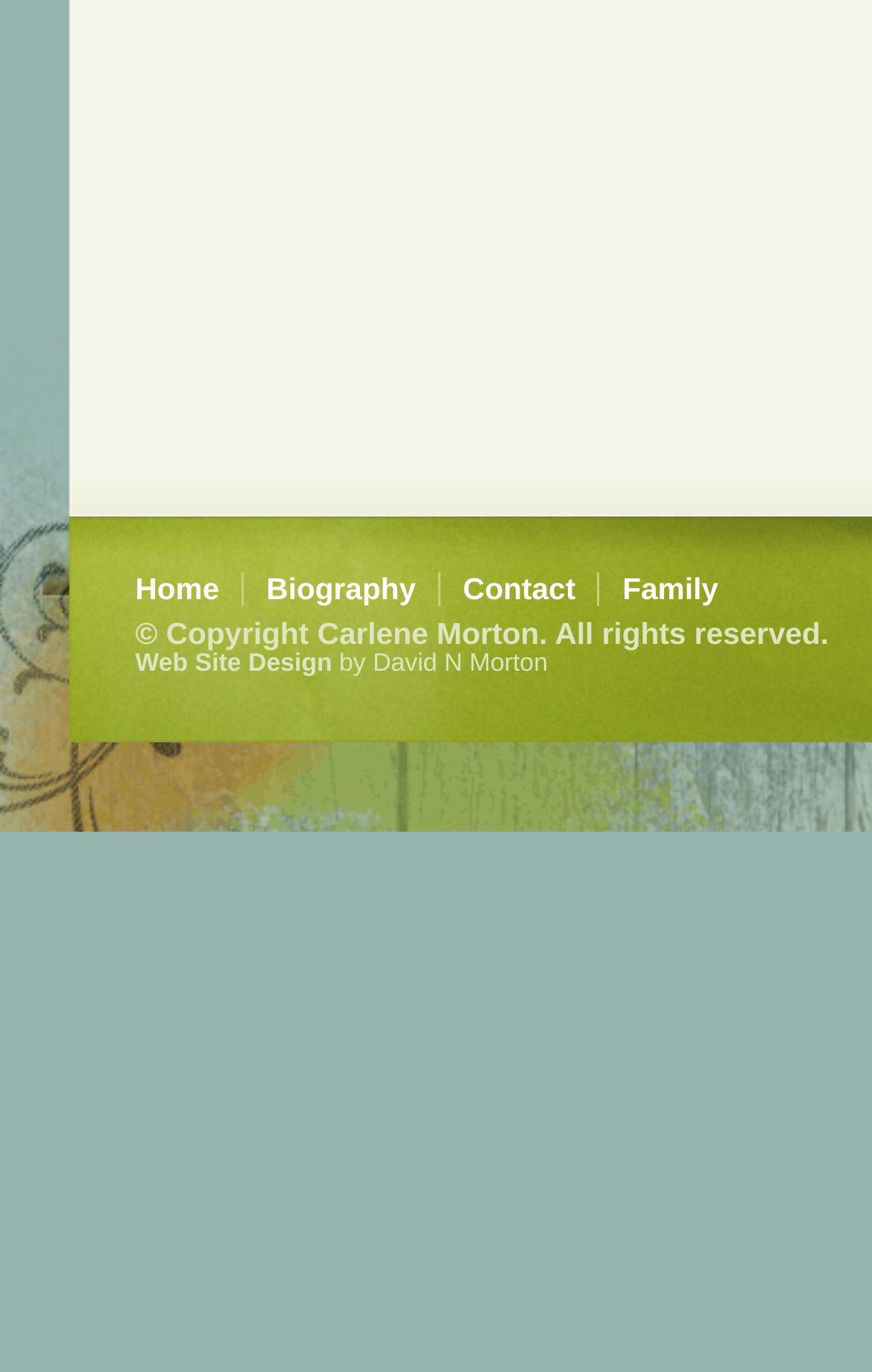Ascertain the bounding box coordinates for the UI element detailed here: "Web Site Design". The coordinates should be provided as [left, top, right, bottom] with each value being a float between 0 and 1.

[0.155, 0.474, 0.381, 0.493]